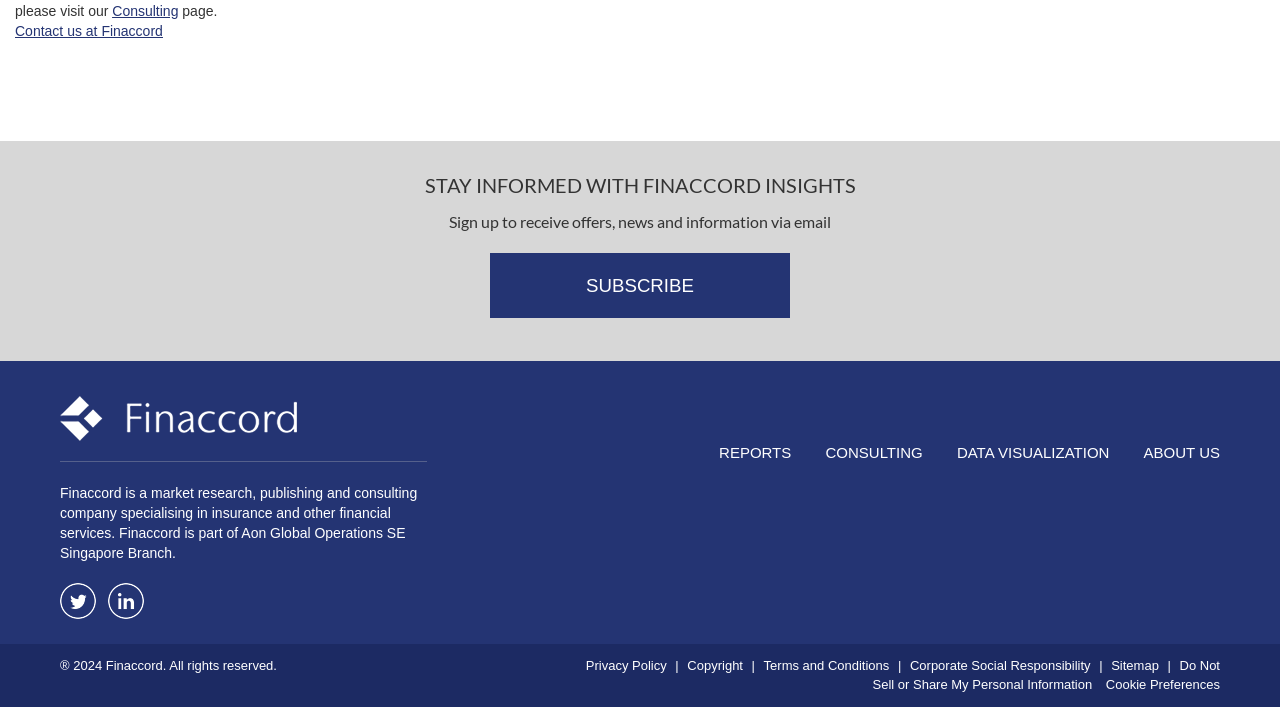Locate the bounding box coordinates of the element I should click to achieve the following instruction: "Click on Consulting".

[0.088, 0.004, 0.139, 0.027]